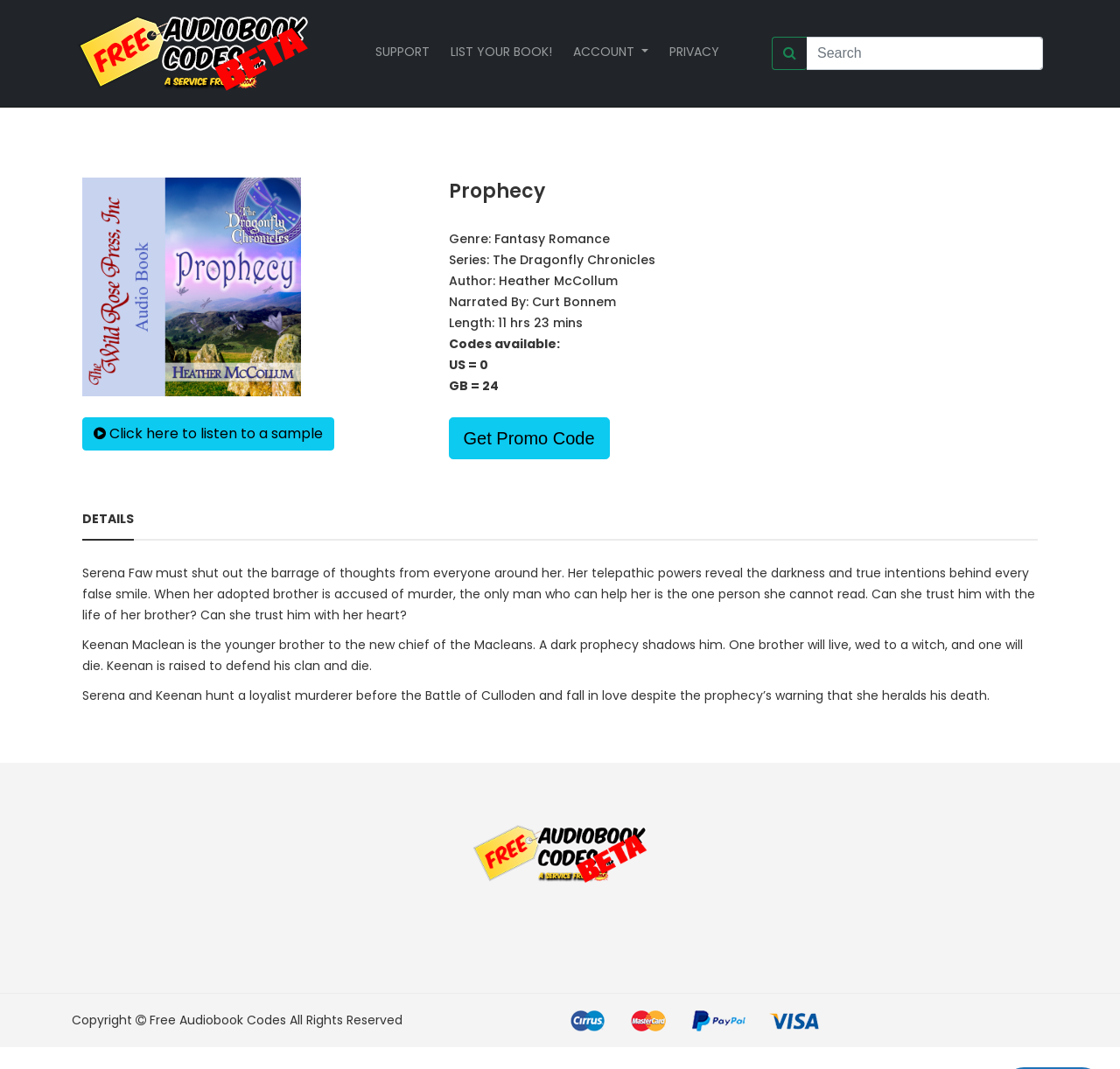Observe the image and answer the following question in detail: What is the genre of the book Prophecy?

I found the answer by looking at the element with the text 'Genre:' and its adjacent link element which contains the text 'Fantasy Romance'.